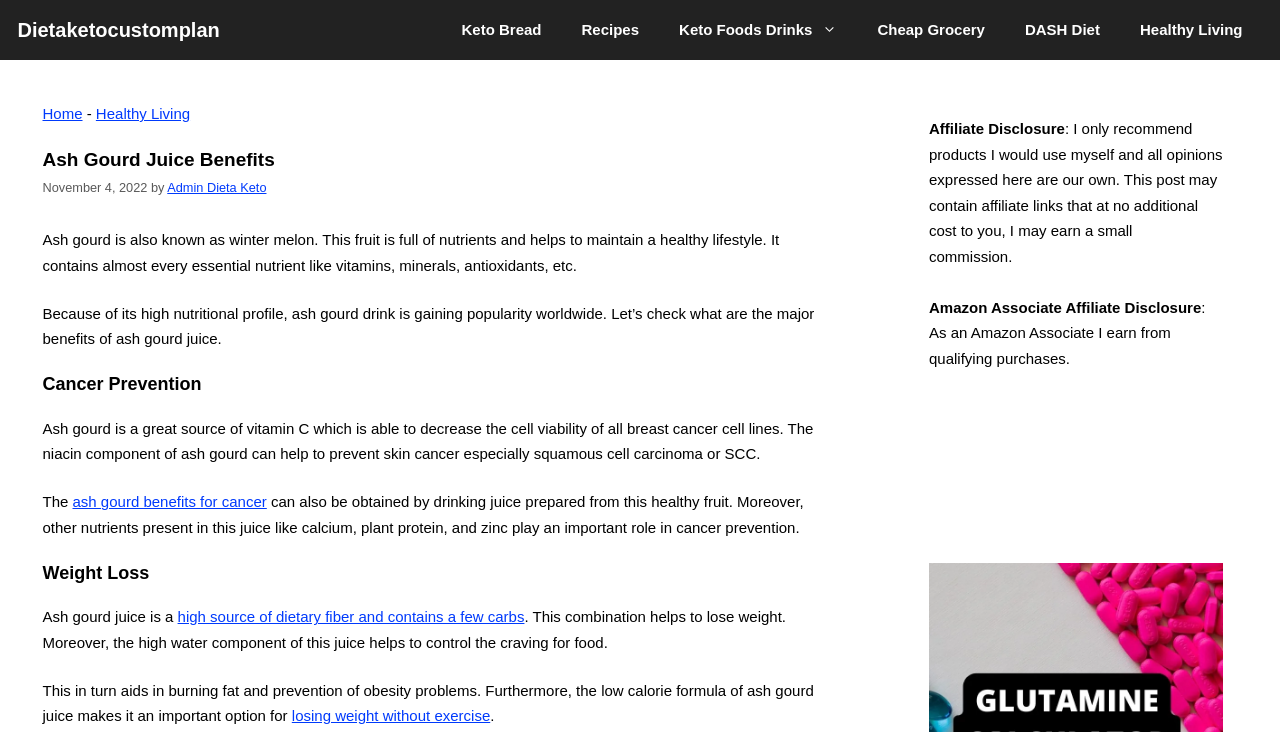Please specify the bounding box coordinates of the clickable region to carry out the following instruction: "Click on the 'losing weight without exercise' link". The coordinates should be four float numbers between 0 and 1, in the format [left, top, right, bottom].

[0.228, 0.967, 0.383, 0.99]